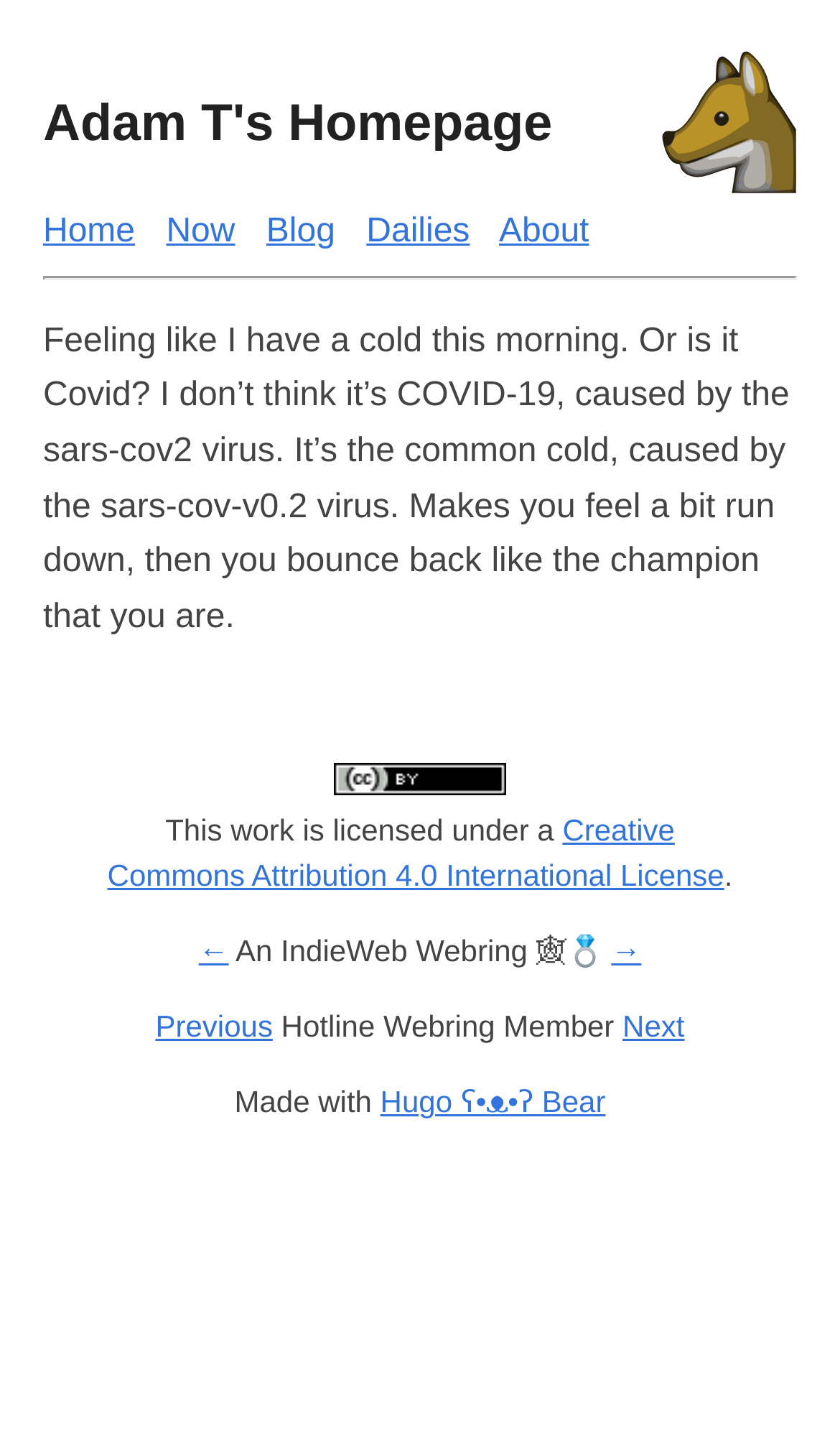Identify the bounding box coordinates for the region of the element that should be clicked to carry out the instruction: "go to previous page". The bounding box coordinates should be four float numbers between 0 and 1, i.e., [left, top, right, bottom].

[0.236, 0.653, 0.272, 0.677]